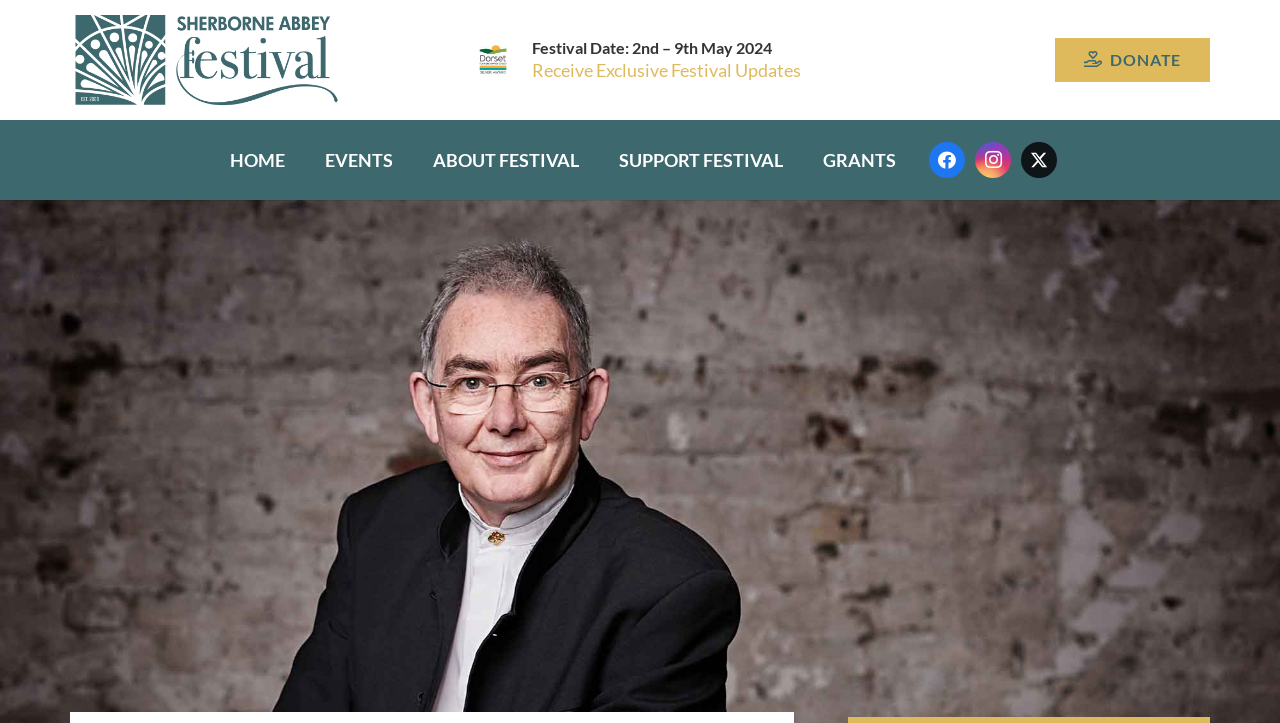Please provide a comprehensive answer to the question based on the screenshot: What is the festival date?

I found the festival date by looking at the text element with the content 'Festival Date: 2nd – 9th May 2024' which is located at the bounding box coordinates [0.416, 0.052, 0.603, 0.078].